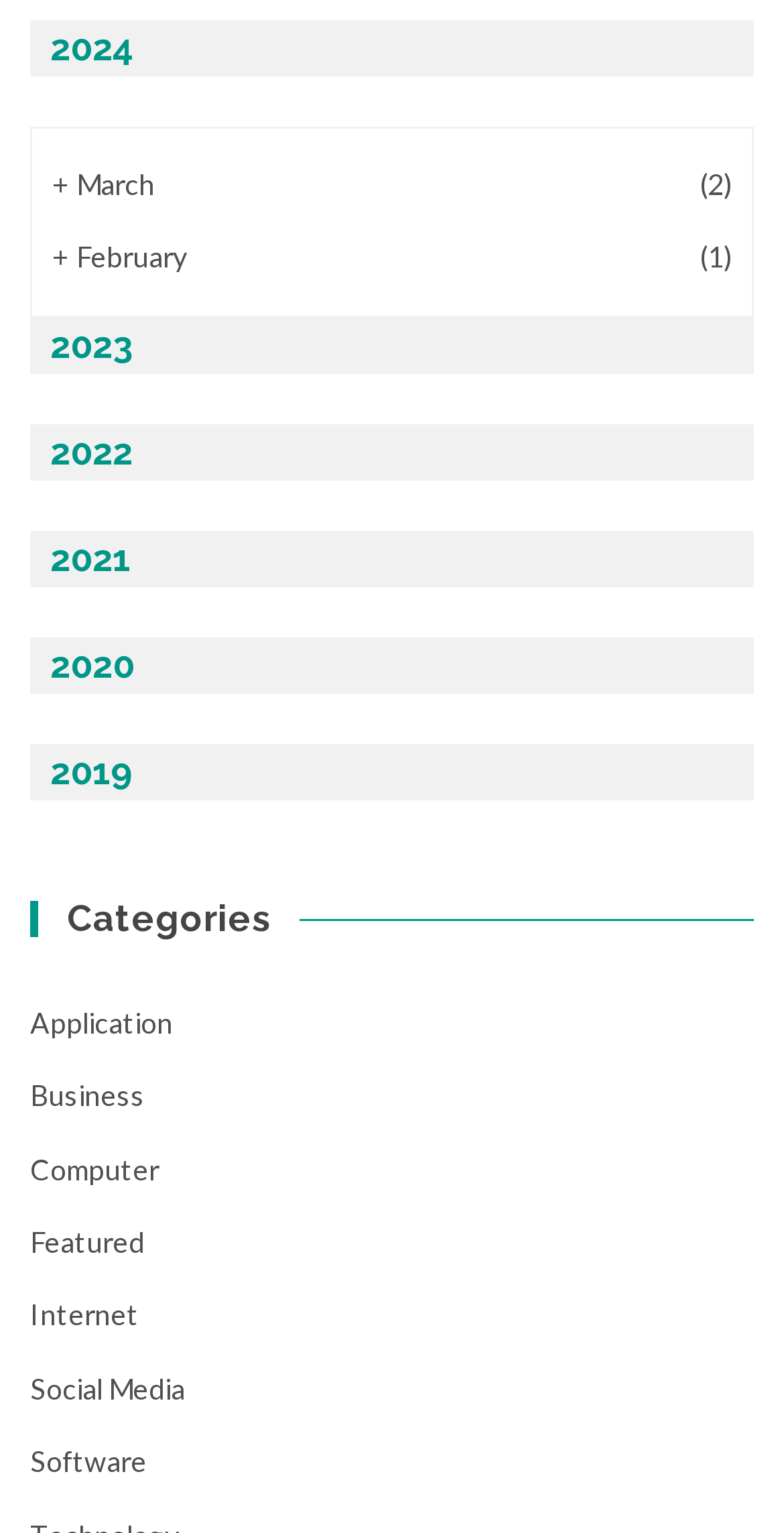How many years are listed?
Answer the question using a single word or phrase, according to the image.

5